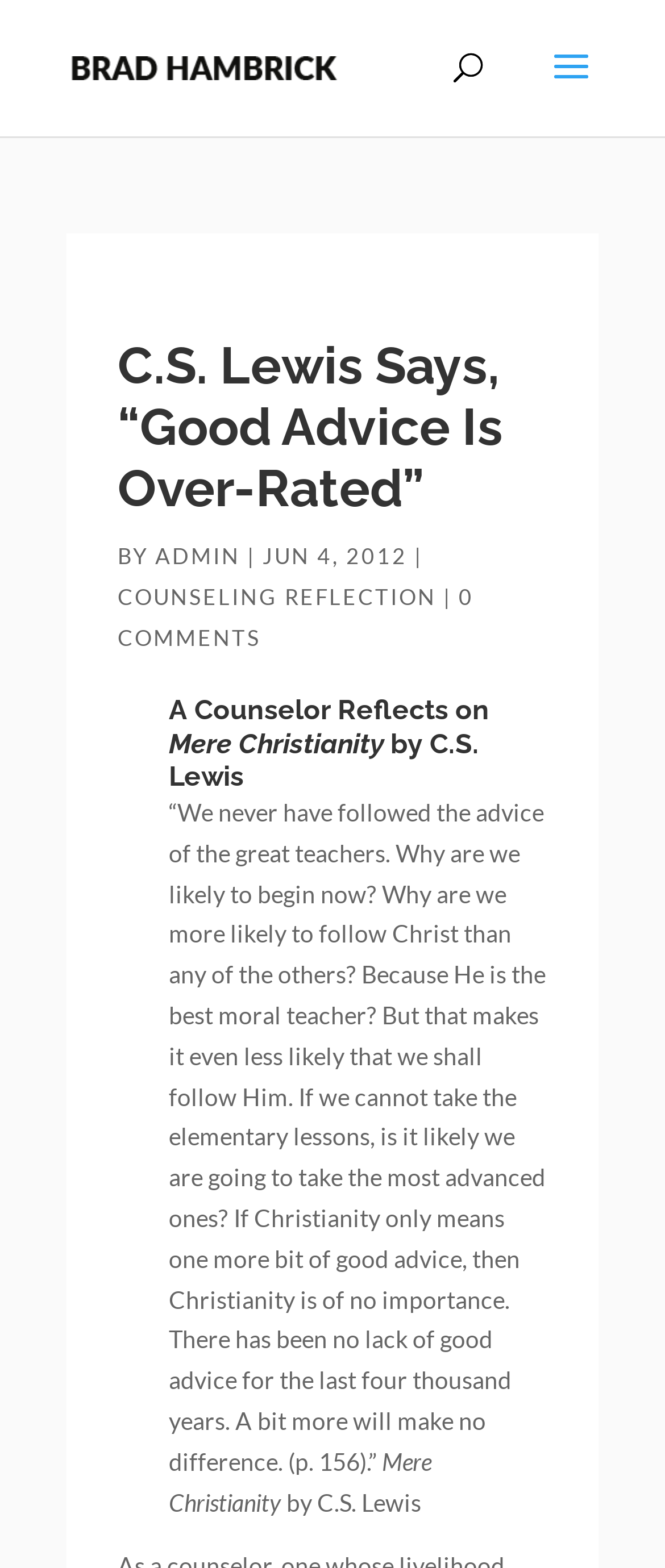What is the date of the article?
Please give a well-detailed answer to the question.

I found the date of the article by looking at the text 'JUN 4, 2012' which is located near the author's name and the category of the article.